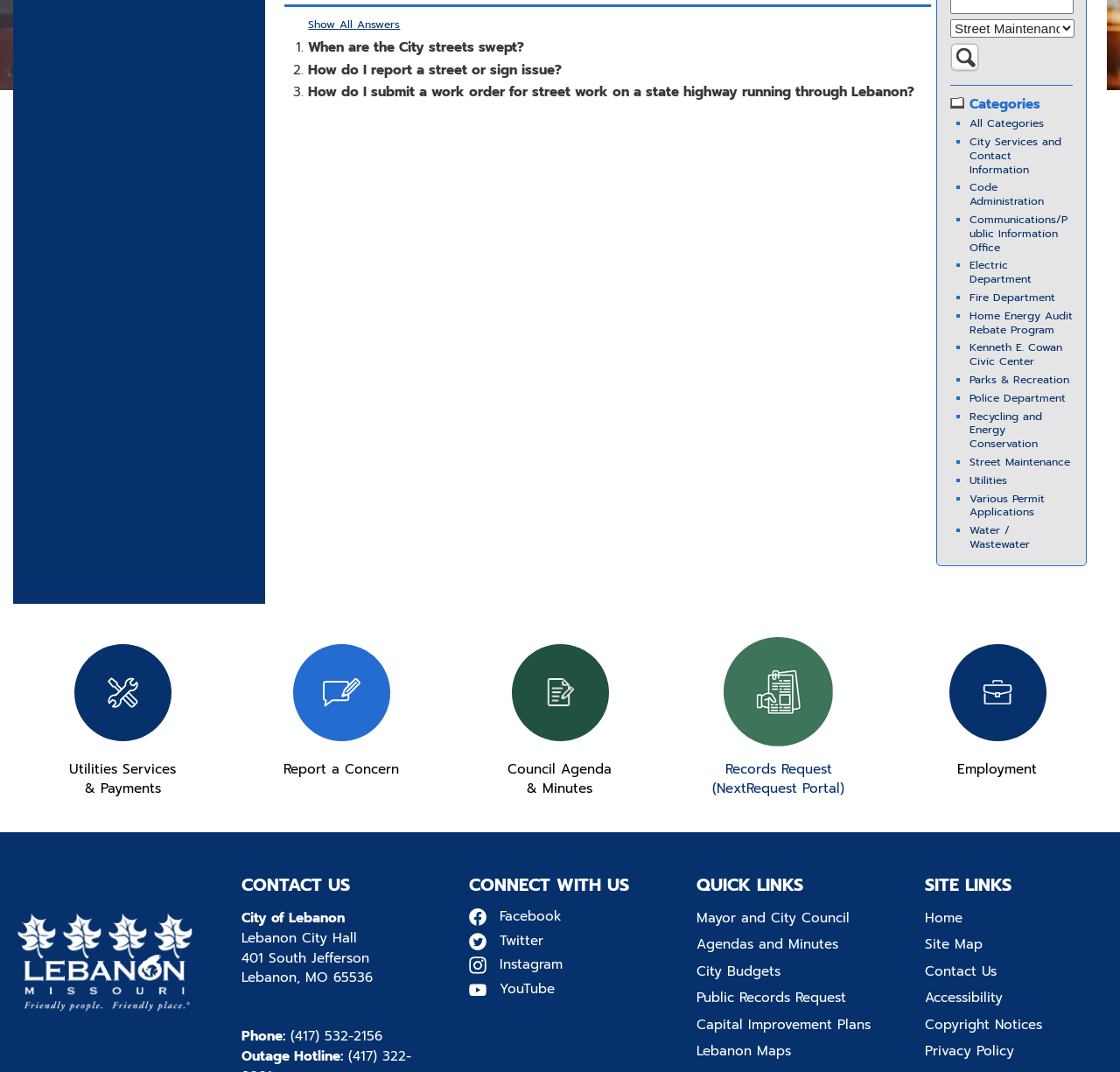Predict the bounding box for the UI component with the following description: "City Services and Contact Information".

[0.866, 0.125, 0.948, 0.165]